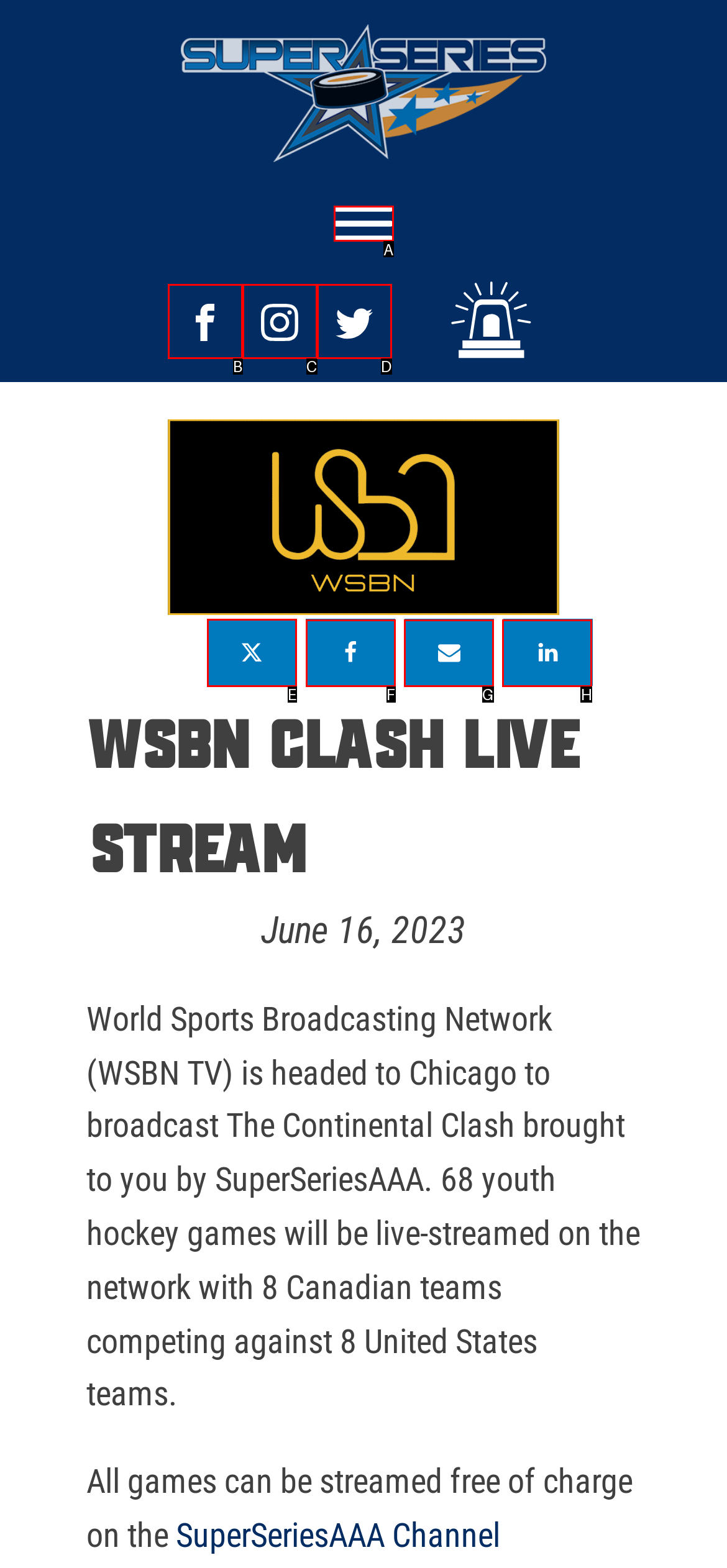Select the HTML element to finish the task: Click the X button Reply with the letter of the correct option.

E